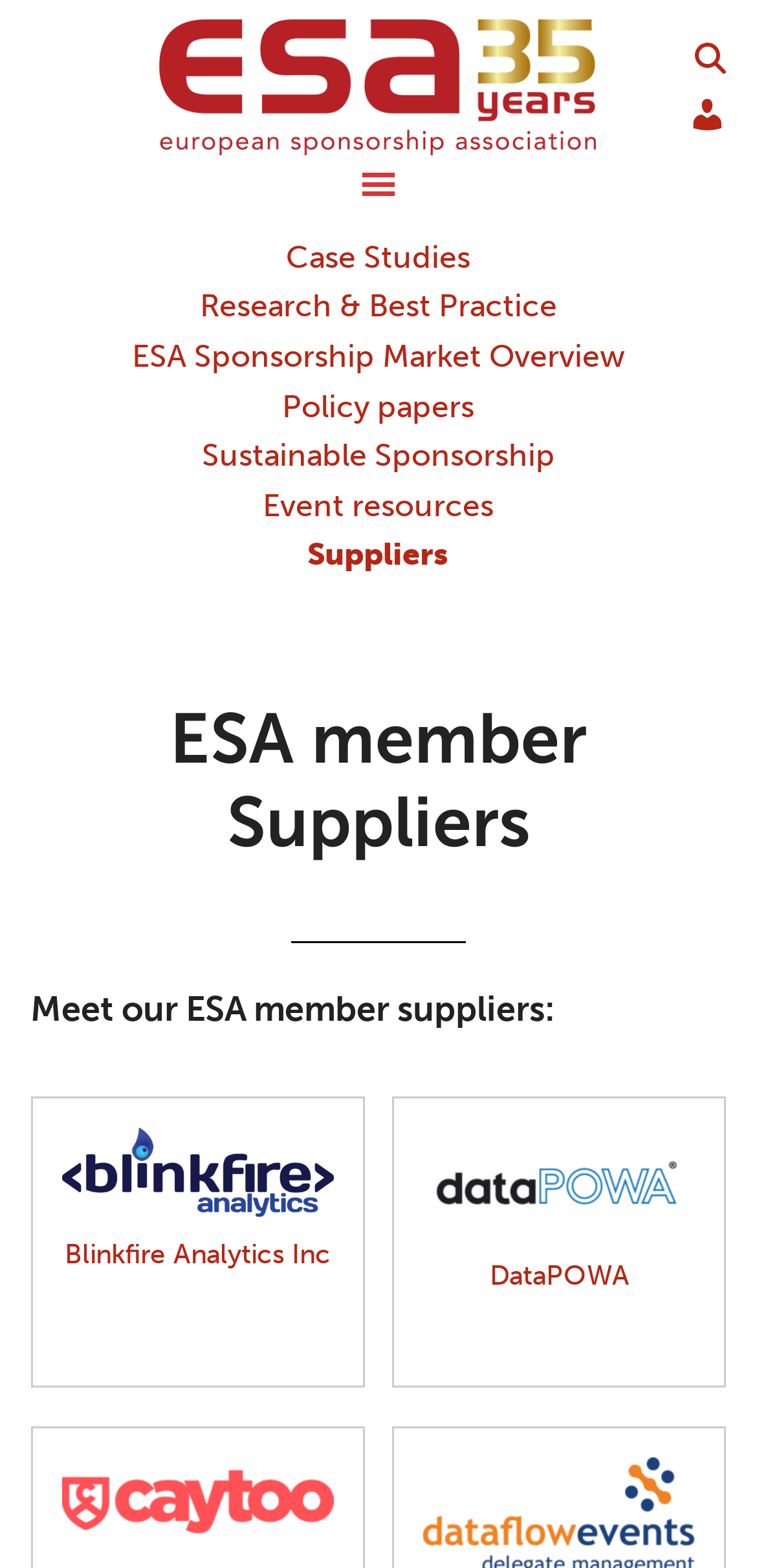Examine the screenshot and answer the question in as much detail as possible: What is the purpose of the webpage?

The purpose of the webpage is to showcase the suppliers that are members of the European Sponsorship Association (ESA). This can be determined by looking at the header 'ESA member Suppliers' and the list of suppliers underneath it.